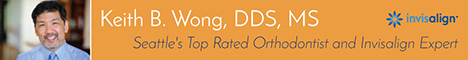Provide a single word or phrase answer to the question: 
What is Dr. Wong's specialization?

Invisalign treatments